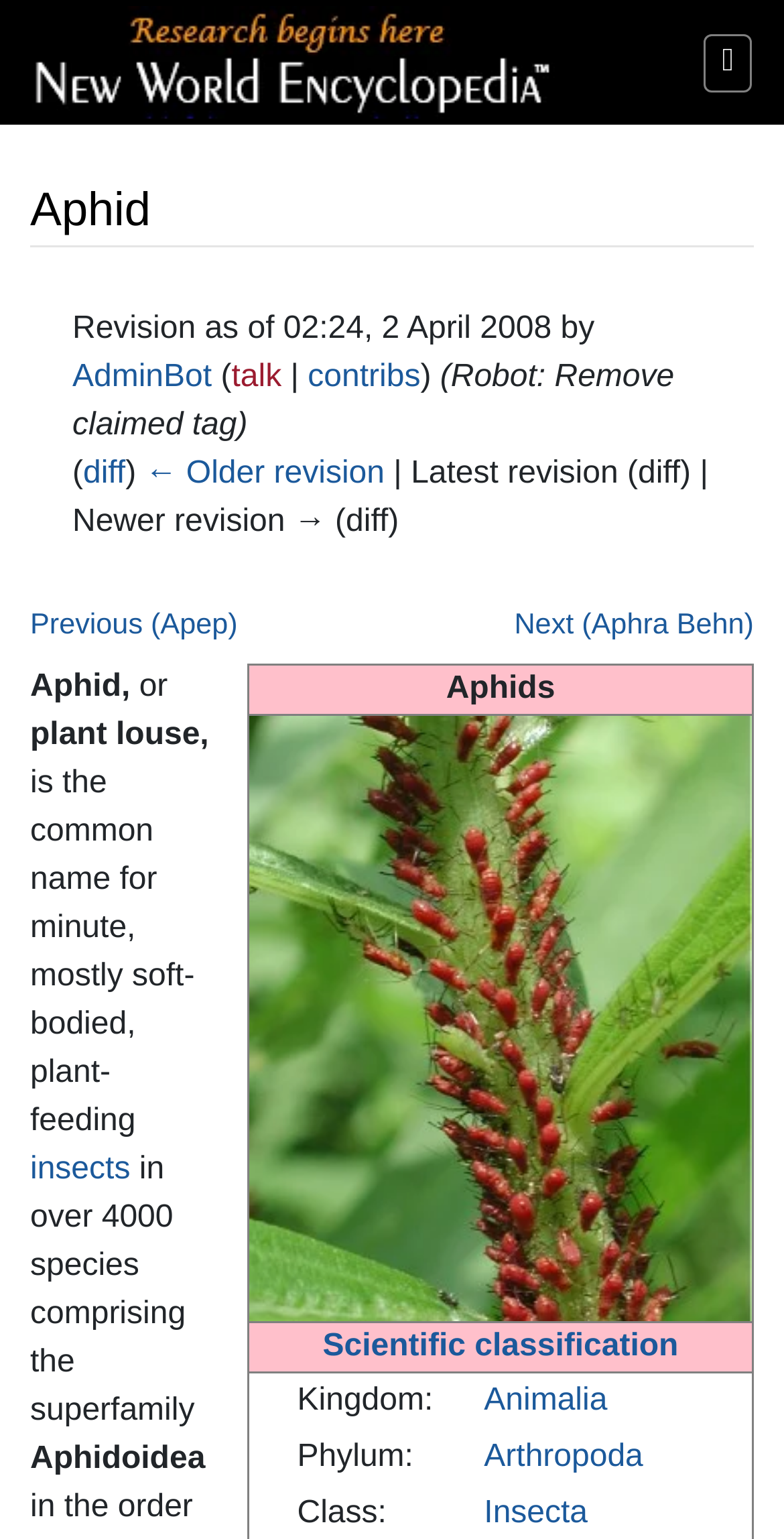Locate the bounding box for the described UI element: "title="Visit the main page"". Ensure the coordinates are four float numbers between 0 and 1, formatted as [left, top, right, bottom].

[0.041, 0.025, 0.708, 0.054]